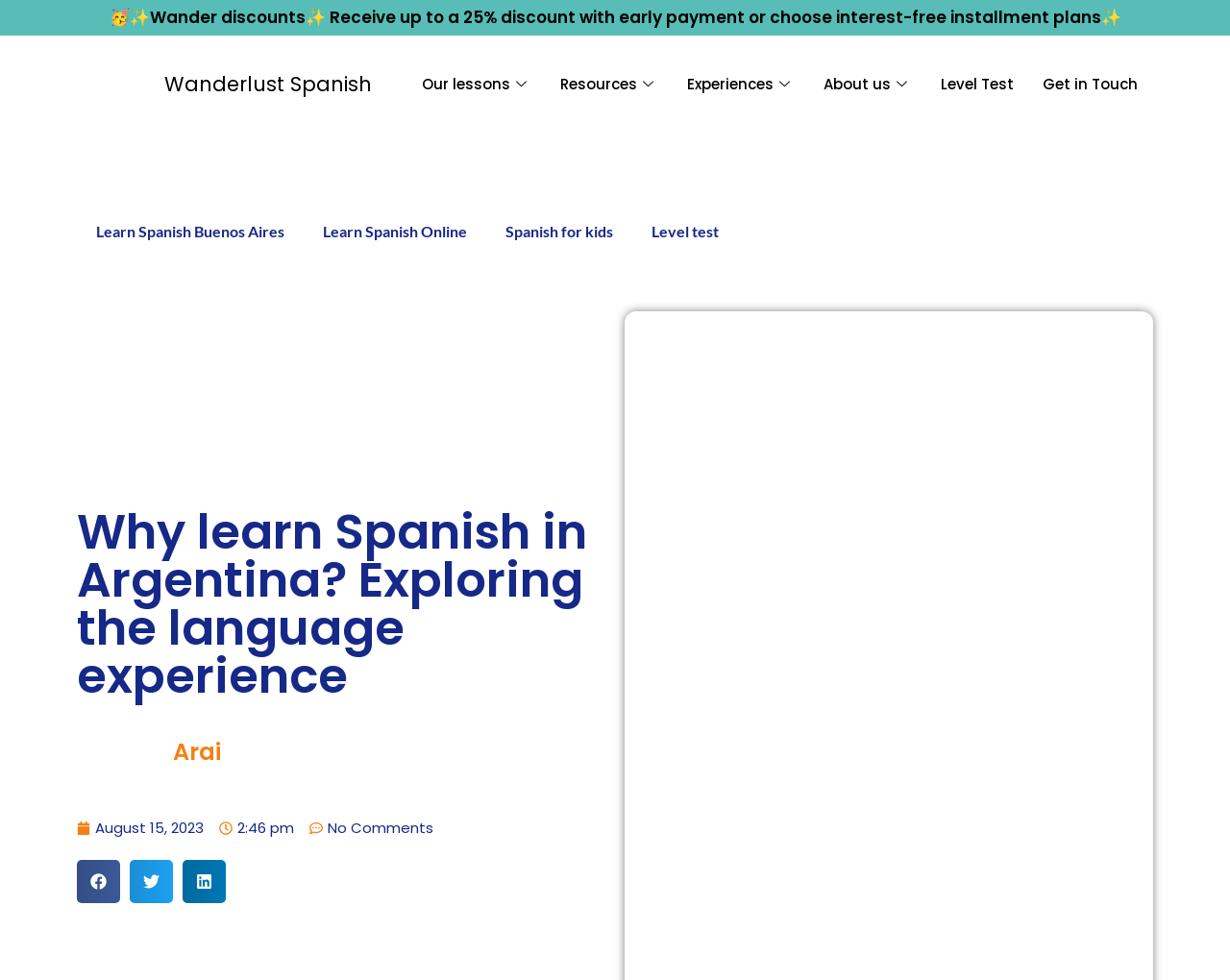Please find the bounding box coordinates for the clickable element needed to perform this instruction: "Share on facebook".

[0.062, 0.877, 0.098, 0.921]